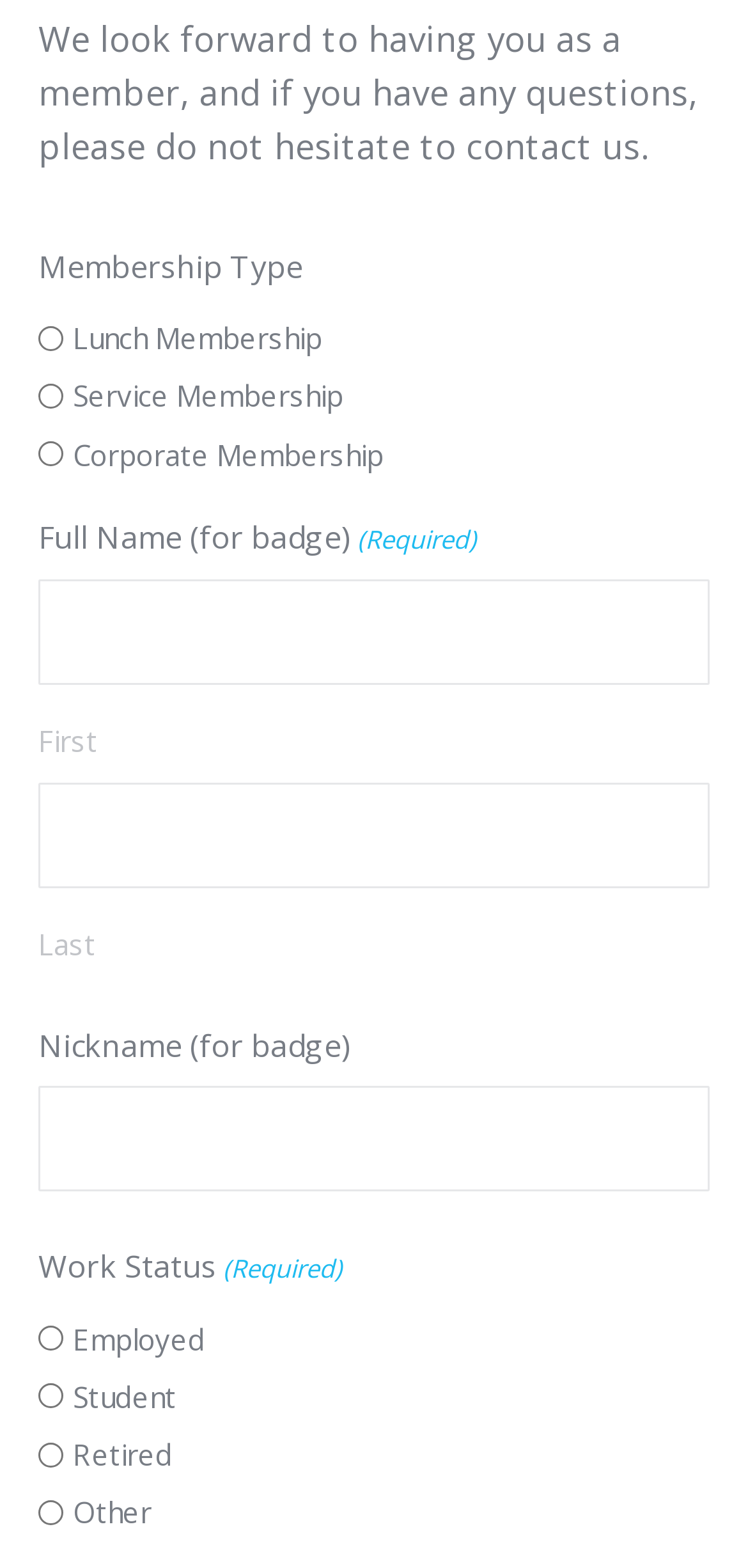Determine the bounding box coordinates for the UI element described. Format the coordinates as (top-left x, top-left y, bottom-right x, bottom-right y) and ensure all values are between 0 and 1. Element description: name="input_5"

[0.051, 0.692, 0.949, 0.759]